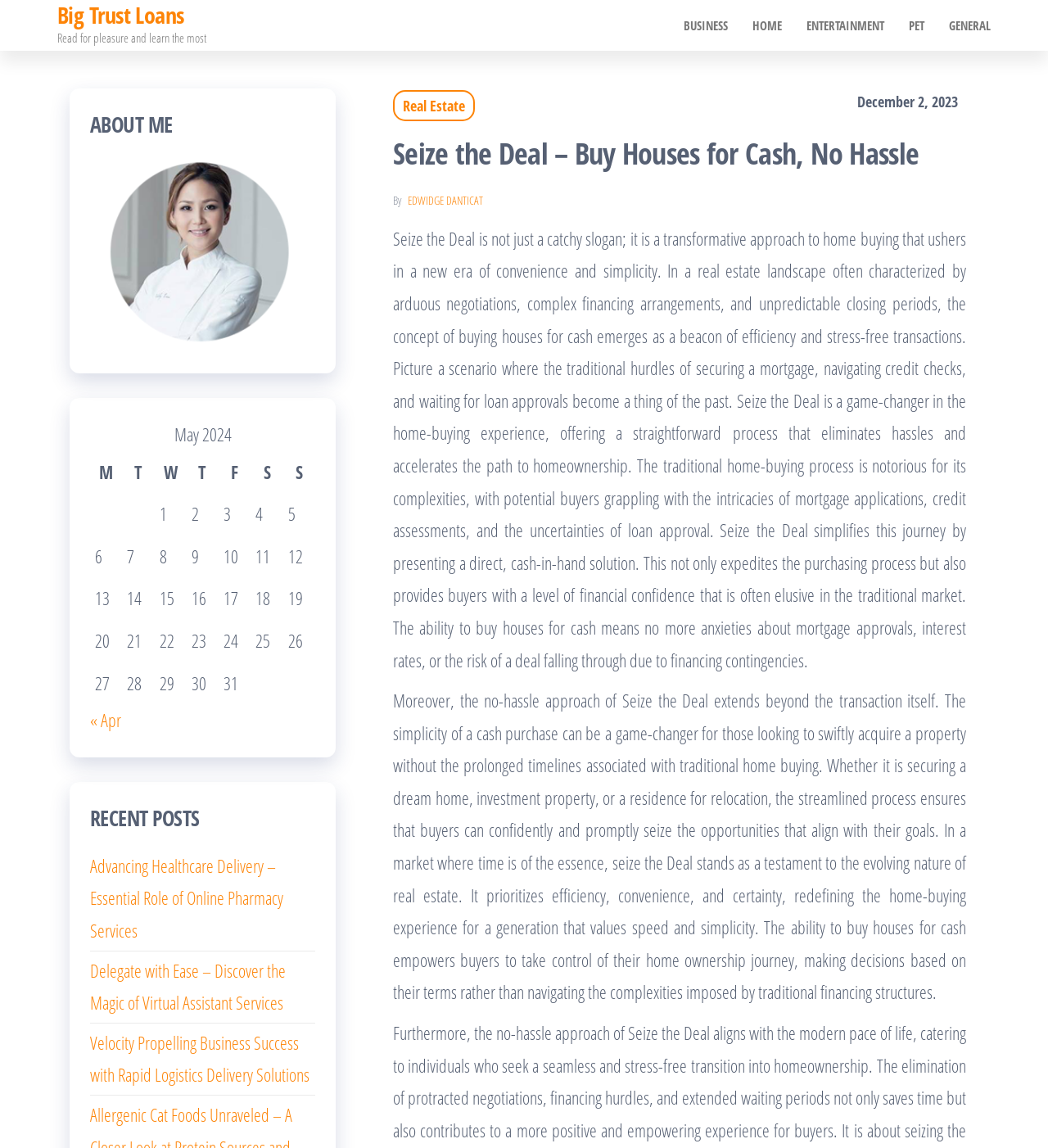Explain the features and main sections of the webpage comprehensively.

The webpage is about Seize the Deal, a company that offers a hassle-free approach to buying houses for cash. At the top of the page, there is a navigation menu with five links: BUSINESS, HOME, ENTERTAINMENT, PET, and GENERAL. Below the navigation menu, there is a heading that reads "Seize the Deal – Buy Houses for Cash, No Hassle" followed by a subheading that describes the company's approach to home buying.

To the left of the heading, there is a table with a calendar for May 2024. The table has seven columns, each representing a day of the week, and five rows, each representing a week in May. The table also has a navigation link to previous and next months.

Below the table, there are three links to recent posts, each with a descriptive title. The posts appear to be about various topics, including healthcare, virtual assistant services, and logistics delivery solutions.

On the right side of the page, there is a section with a heading that reads "ABOUT ME". Below the heading, there is a static text that reads "Read for pleasure and learn the most". There is also a link to "Real Estate" and a static text that displays the date "December 2, 2023".

The main content of the page is divided into two sections. The first section describes the benefits of Seize the Deal's approach to home buying, including the elimination of hassles and the ability to buy houses for cash. The second section explains how the company's approach can empower buyers to take control of their home ownership journey.

Overall, the webpage is well-organized and easy to navigate, with clear headings and concise text that effectively communicate the company's message.